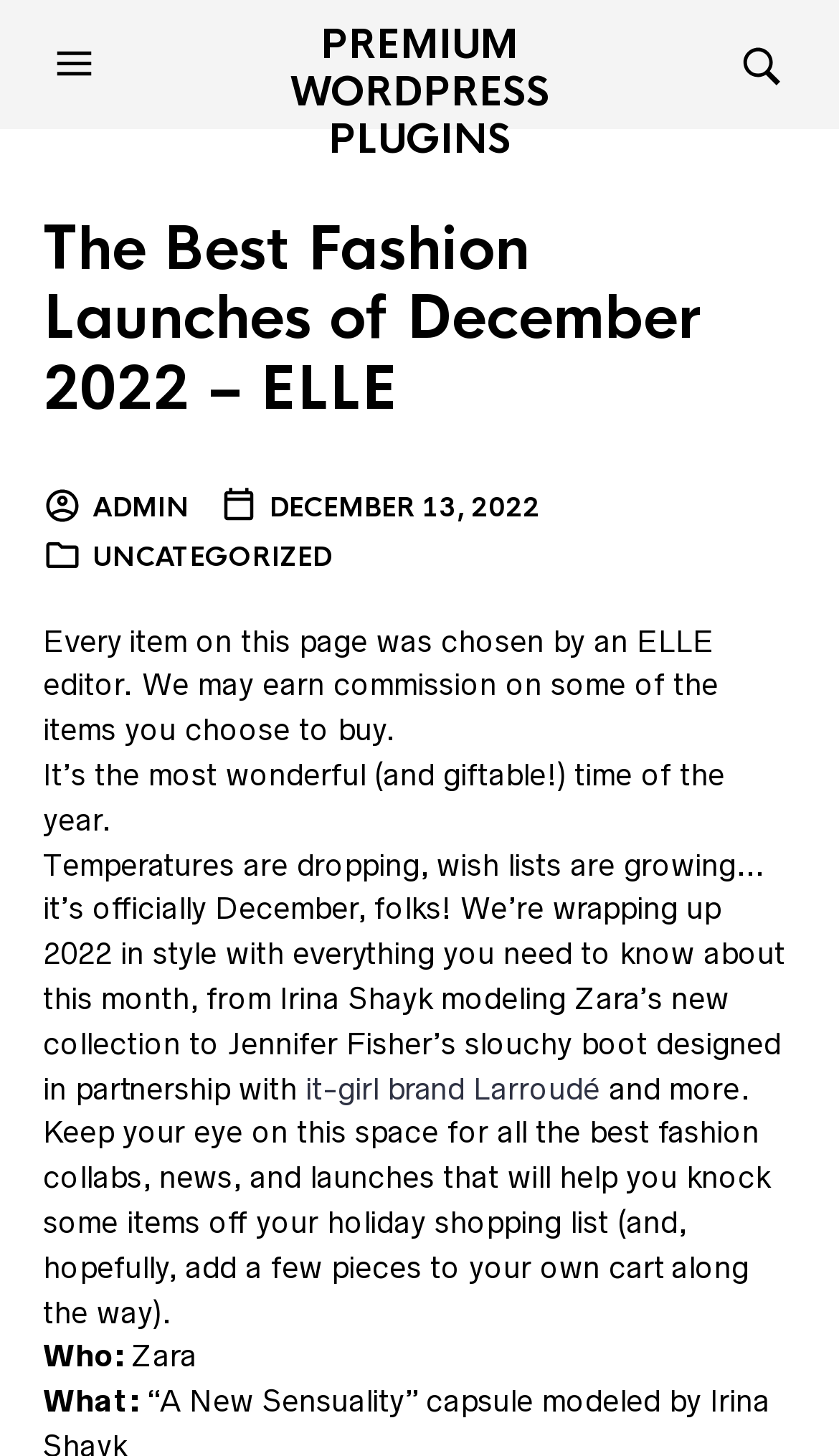What is the main heading of this webpage? Please extract and provide it.

The Best Fashion Launches of December 2022 – ELLE